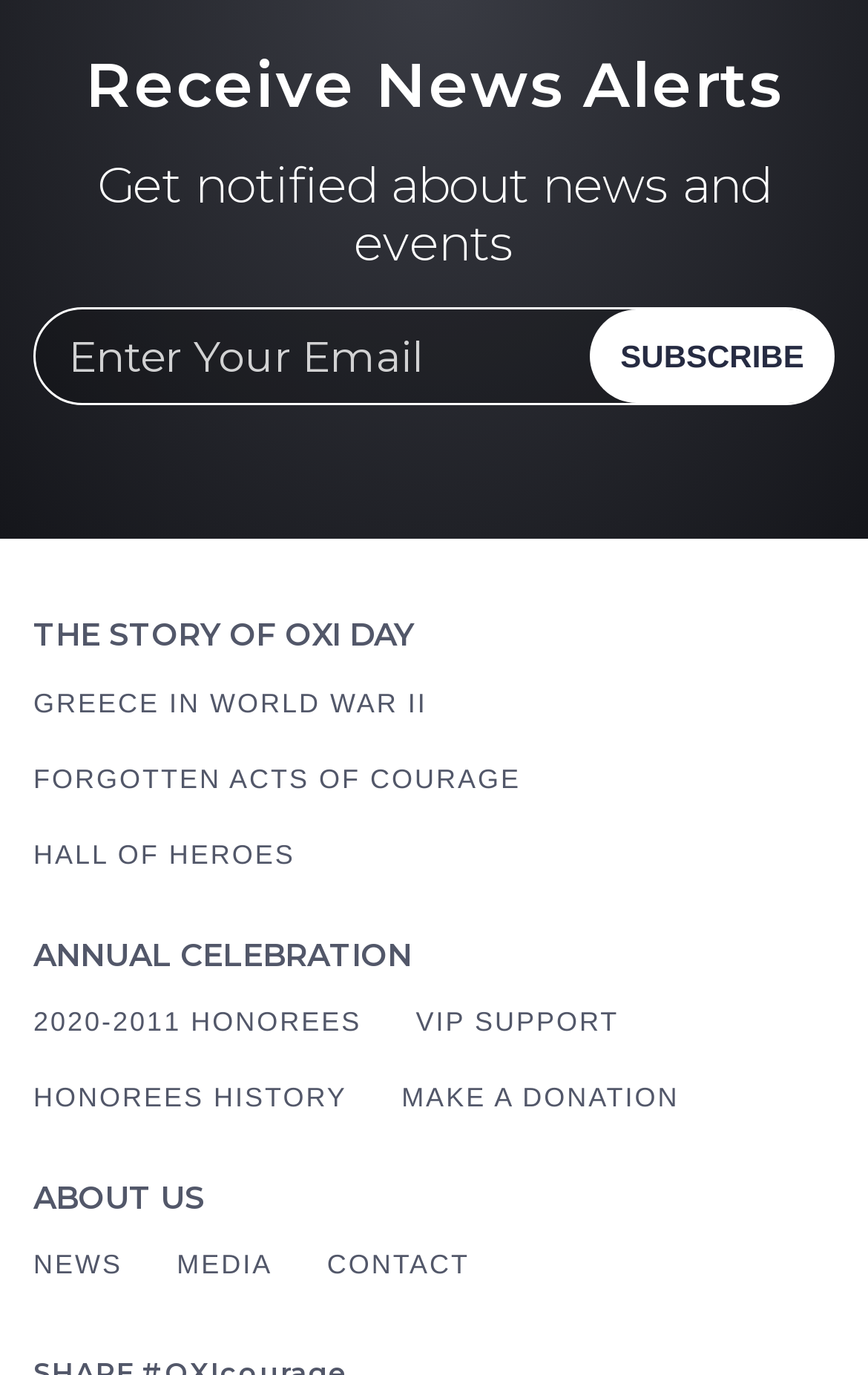What is the main topic of the webpage?
Answer with a single word or short phrase according to what you see in the image.

Oxi Day